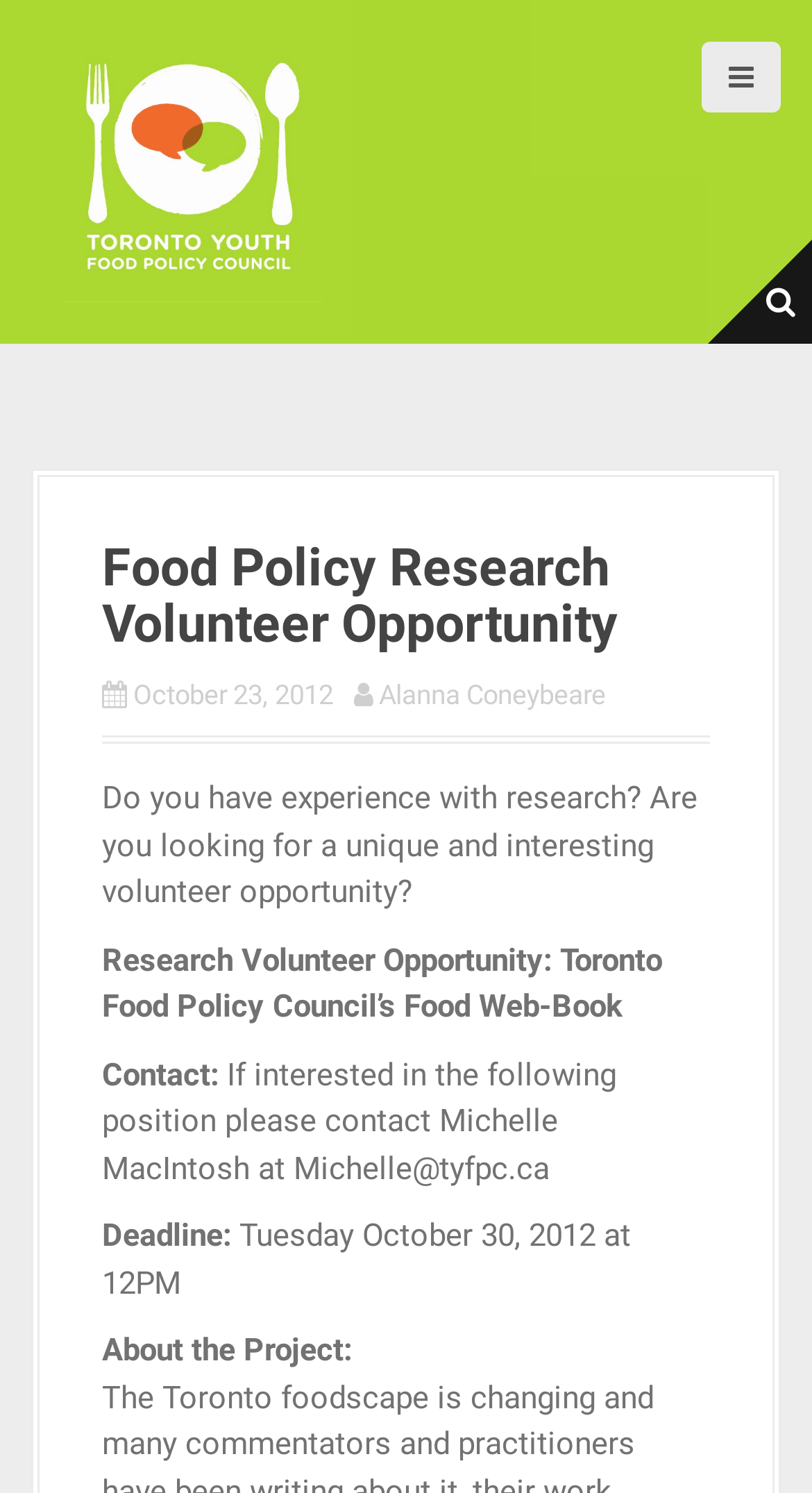Who is the contact person for the volunteer opportunity?
Please provide a single word or phrase as the answer based on the screenshot.

Michelle MacIntosh